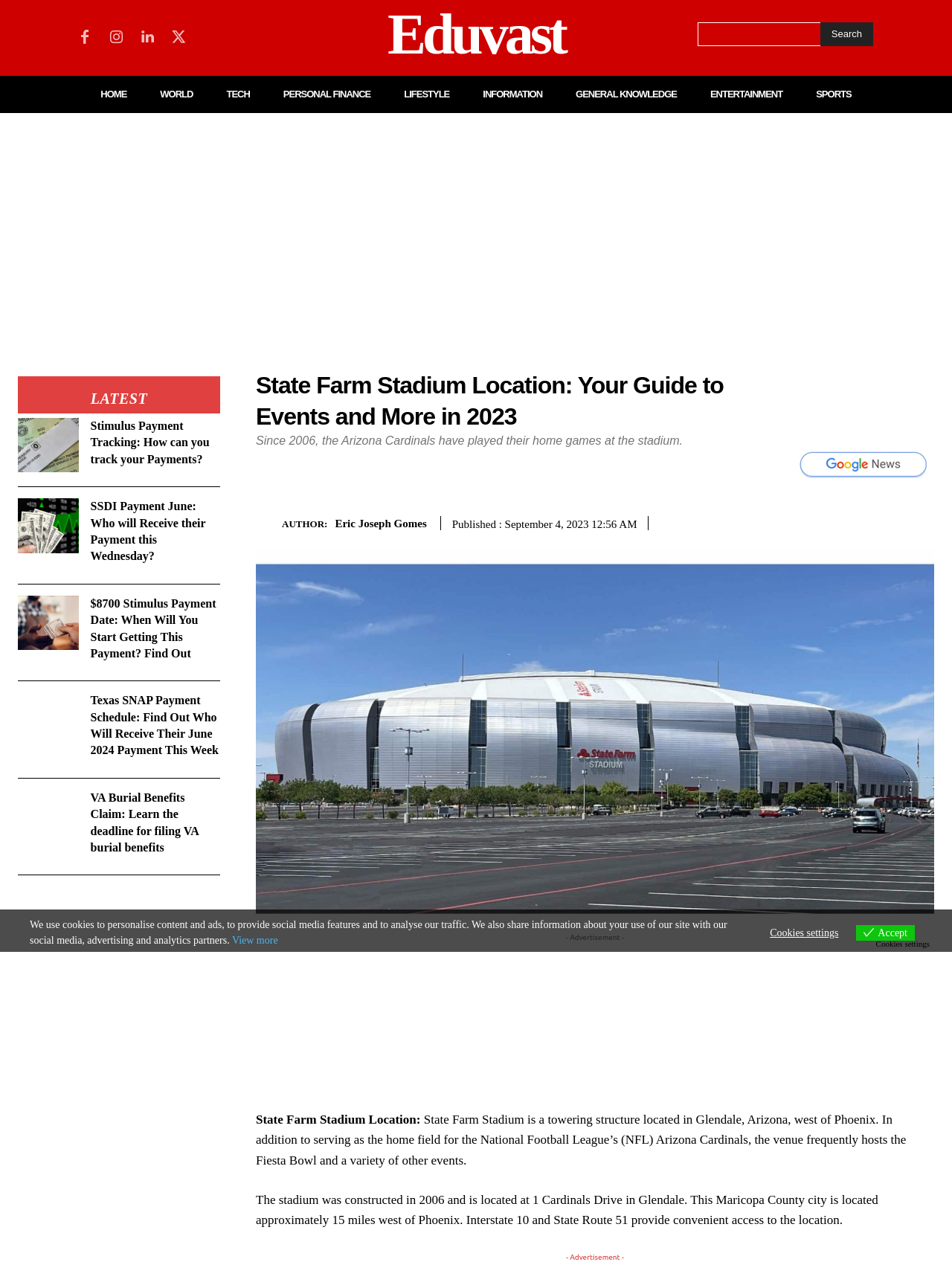Determine the bounding box for the UI element that matches this description: "aria-label="Advertisement" name="aswift_3" title="Advertisement"".

[0.269, 0.734, 0.981, 0.85]